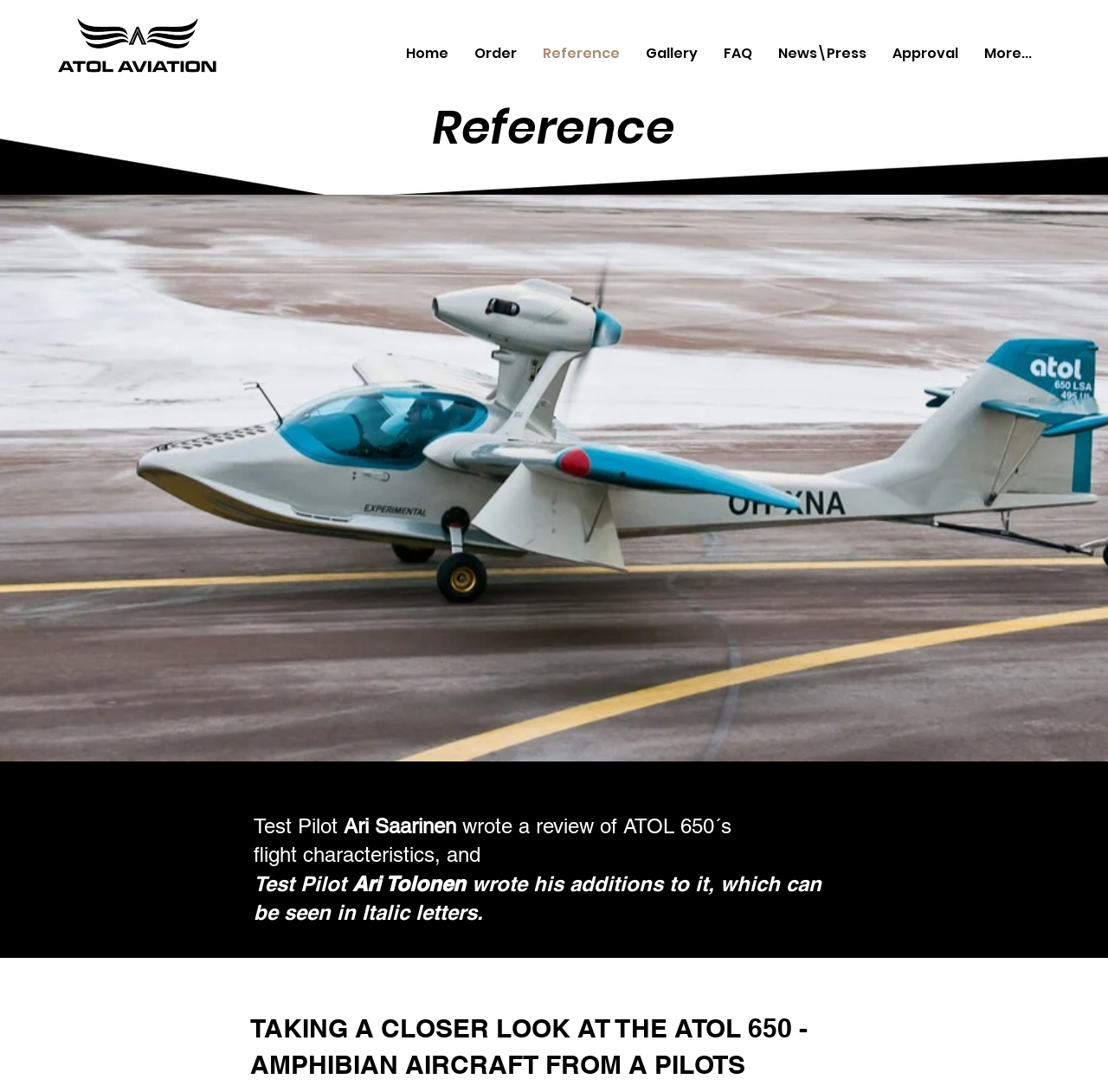Can you give a detailed response to the following question using the information from the image? How many links are in the navigation menu?

The navigation menu contains 8 links: 'Home', 'Order', 'Reference', 'Gallery', 'FAQ', 'News\Press', 'Approval', and 'More...'.